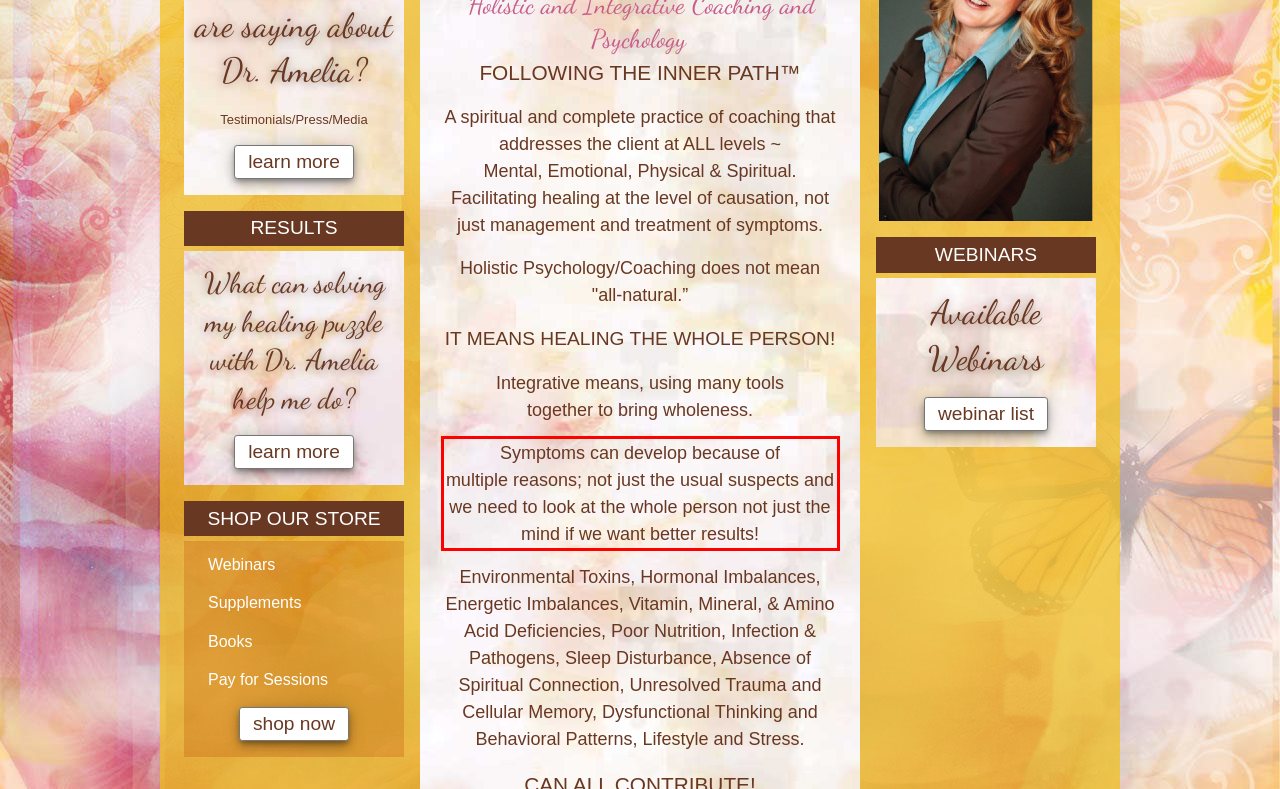From the screenshot of the webpage, locate the red bounding box and extract the text contained within that area.

Symptoms can develop because of multiple reasons; not just the usual suspects and we need to look at the whole person not just the mind if we want better results!